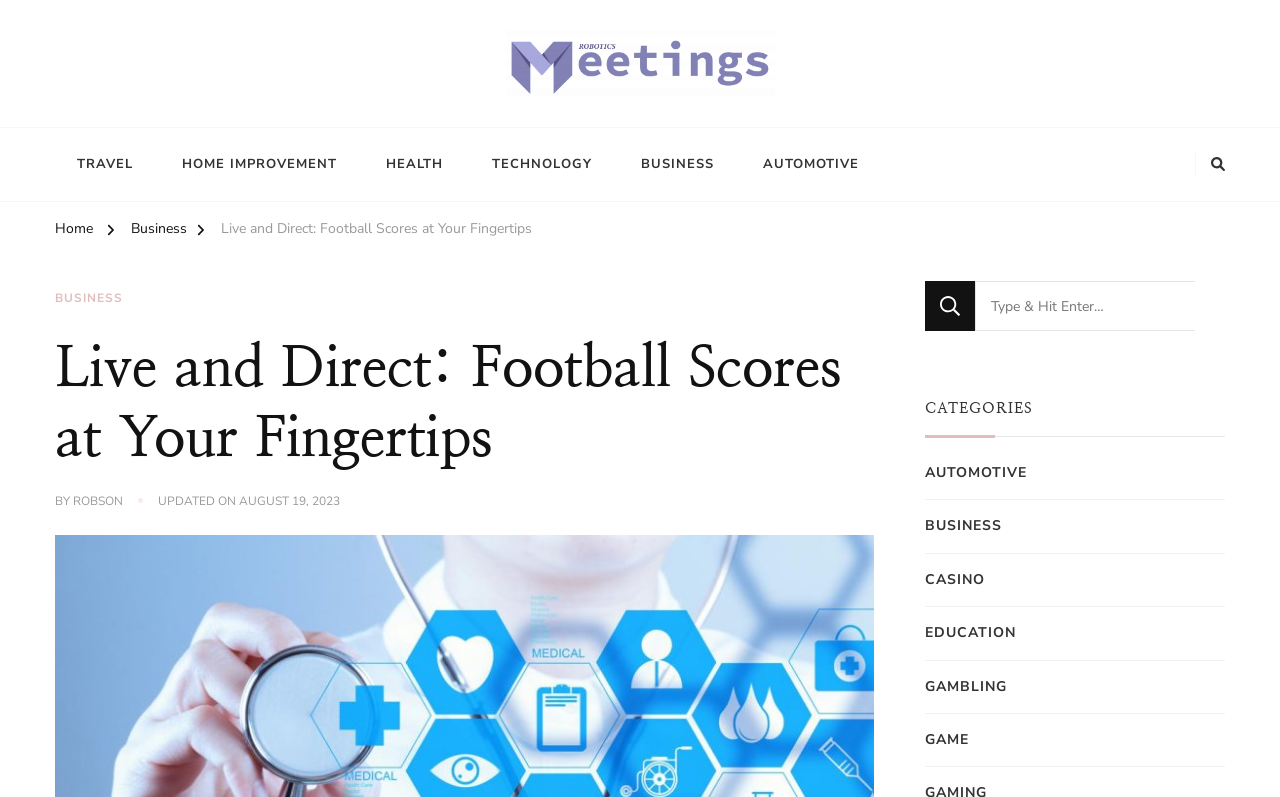Pinpoint the bounding box coordinates of the clickable area needed to execute the instruction: "Click on the Search button". The coordinates should be specified as four float numbers between 0 and 1, i.e., [left, top, right, bottom].

[0.723, 0.353, 0.762, 0.416]